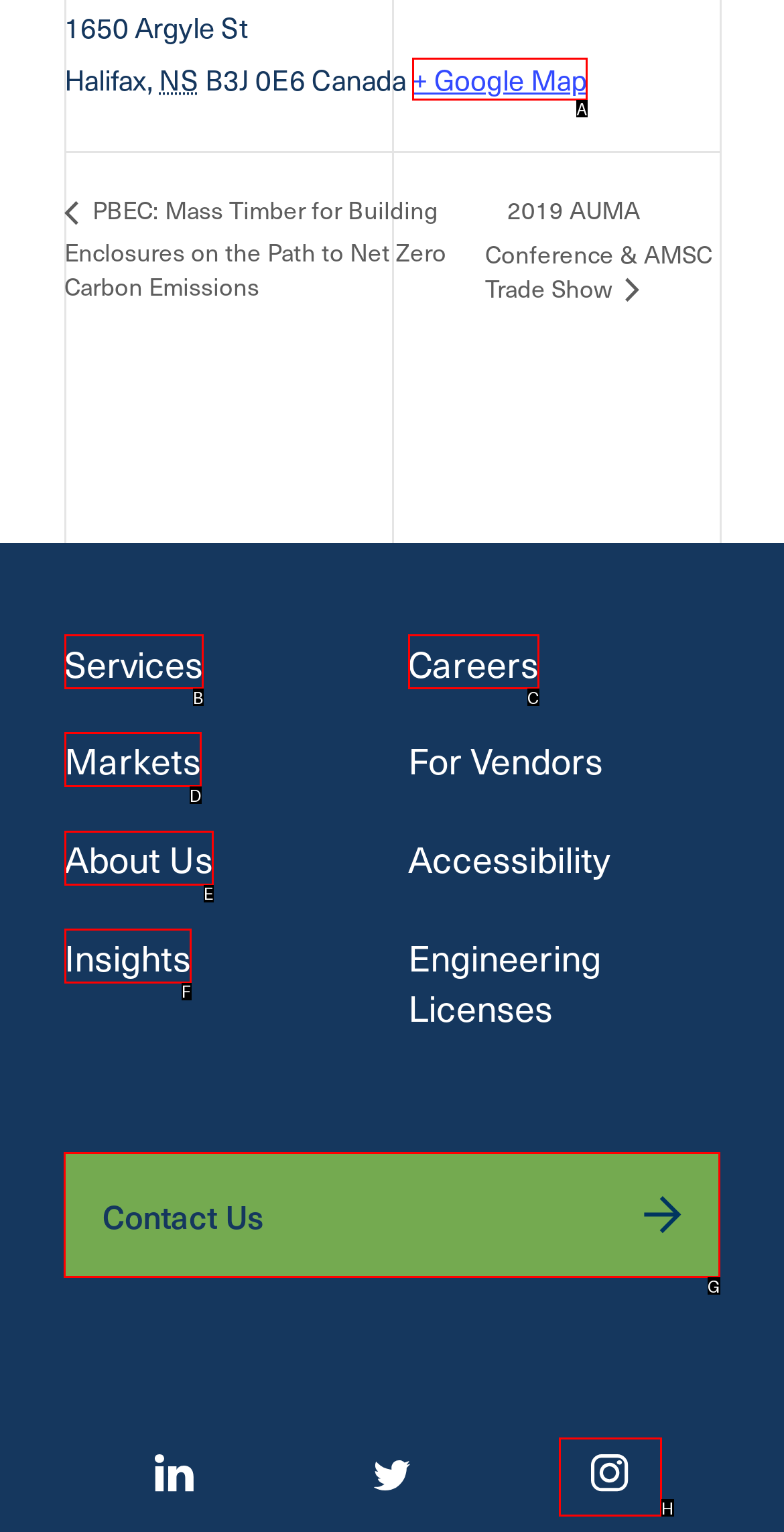Pick the option that should be clicked to perform the following task: Contact Us
Answer with the letter of the selected option from the available choices.

G